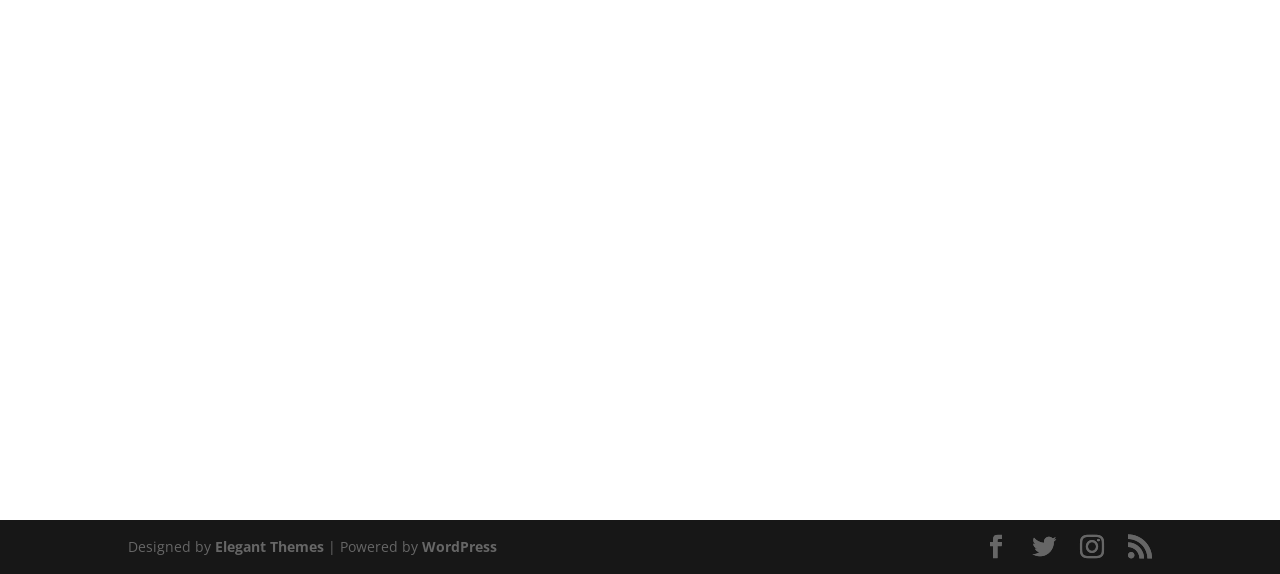Utilize the details in the image to thoroughly answer the following question: What are the social media links at the bottom?

I found the answer by looking at the bottom of the webpage, where there are four social media links represented by icons. The icons are not labeled, but they are commonly used to represent social media platforms.